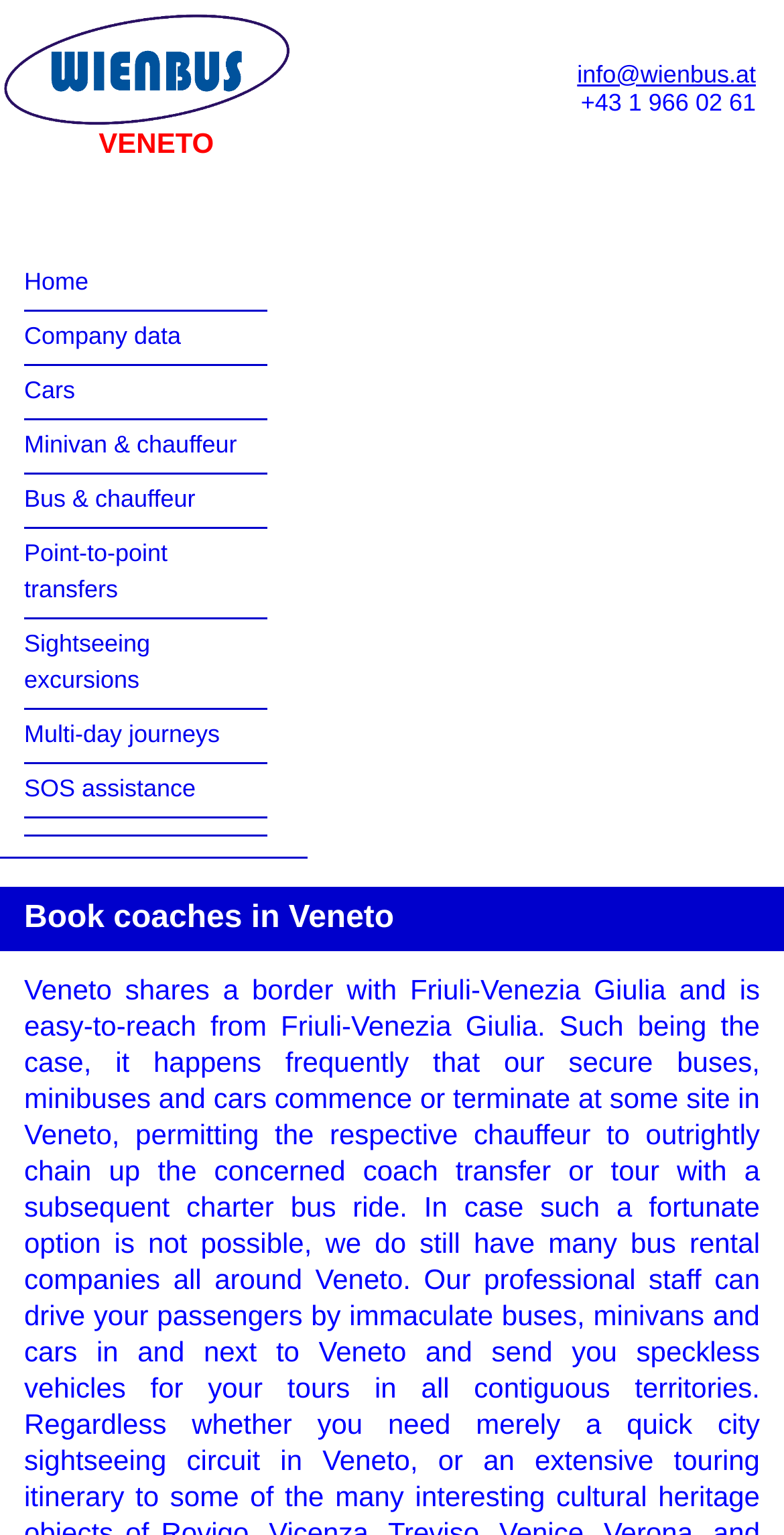What is the purpose of the 'SOS assistance' service?
Give a one-word or short-phrase answer derived from the screenshot.

Immediate relief in breakdown situations